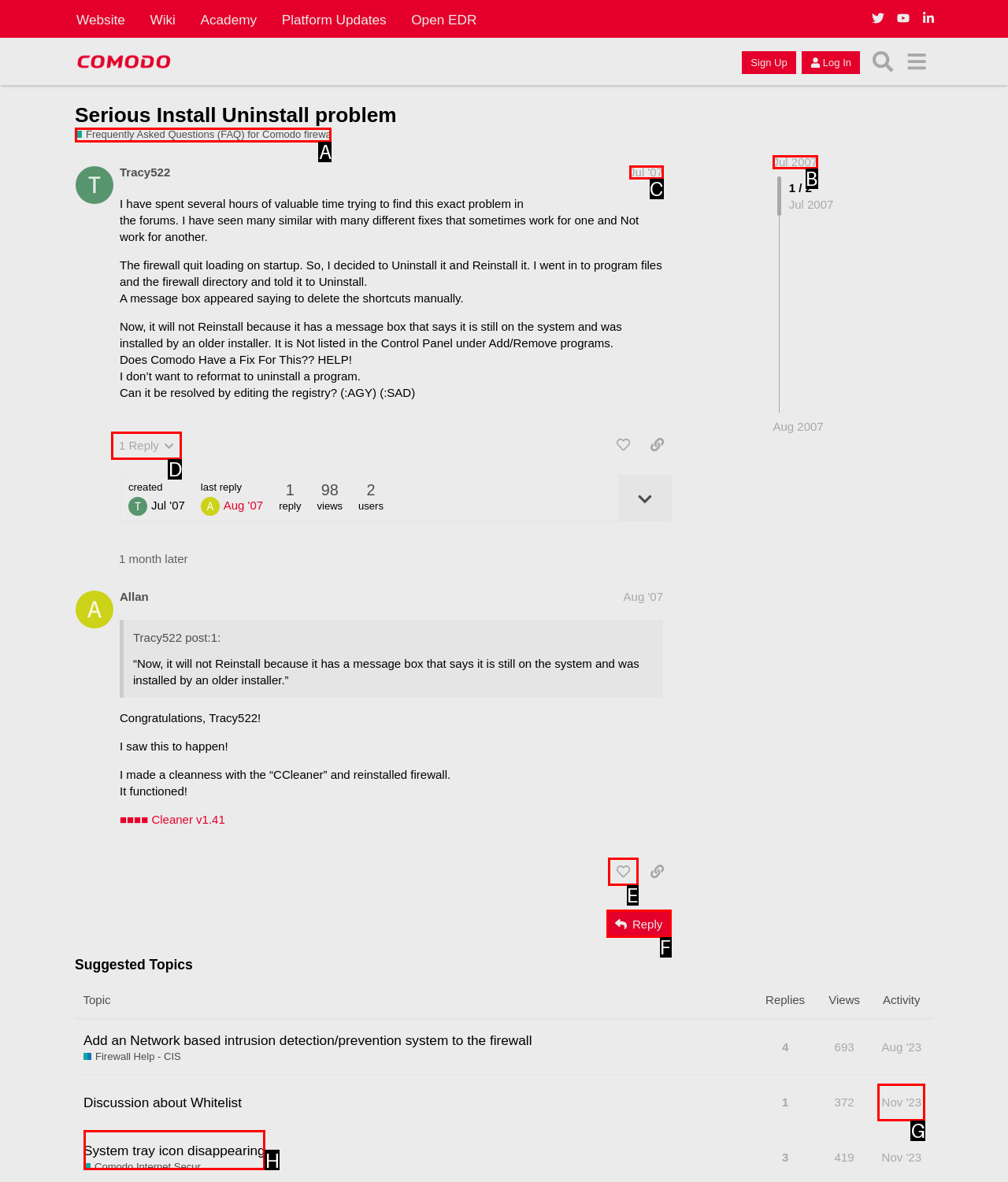Decide which letter you need to select to fulfill the task: Check 'NEWS MEDIA' updates
Answer with the letter that matches the correct option directly.

None